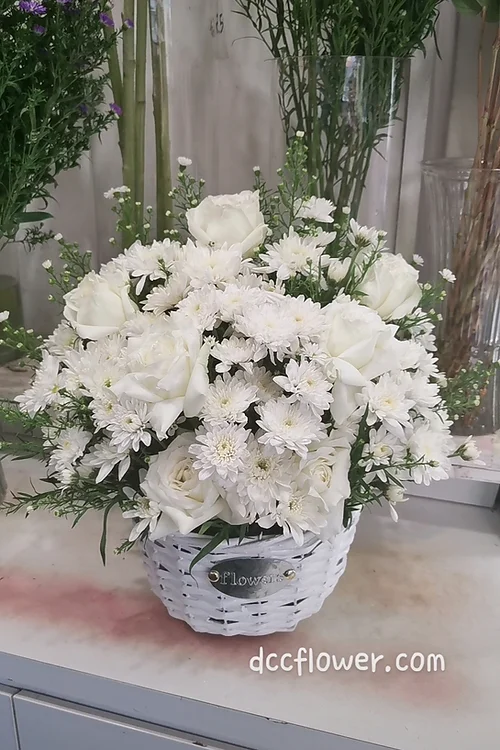How much does the flower basket cost?
Look at the image and answer the question using a single word or phrase.

$50.00